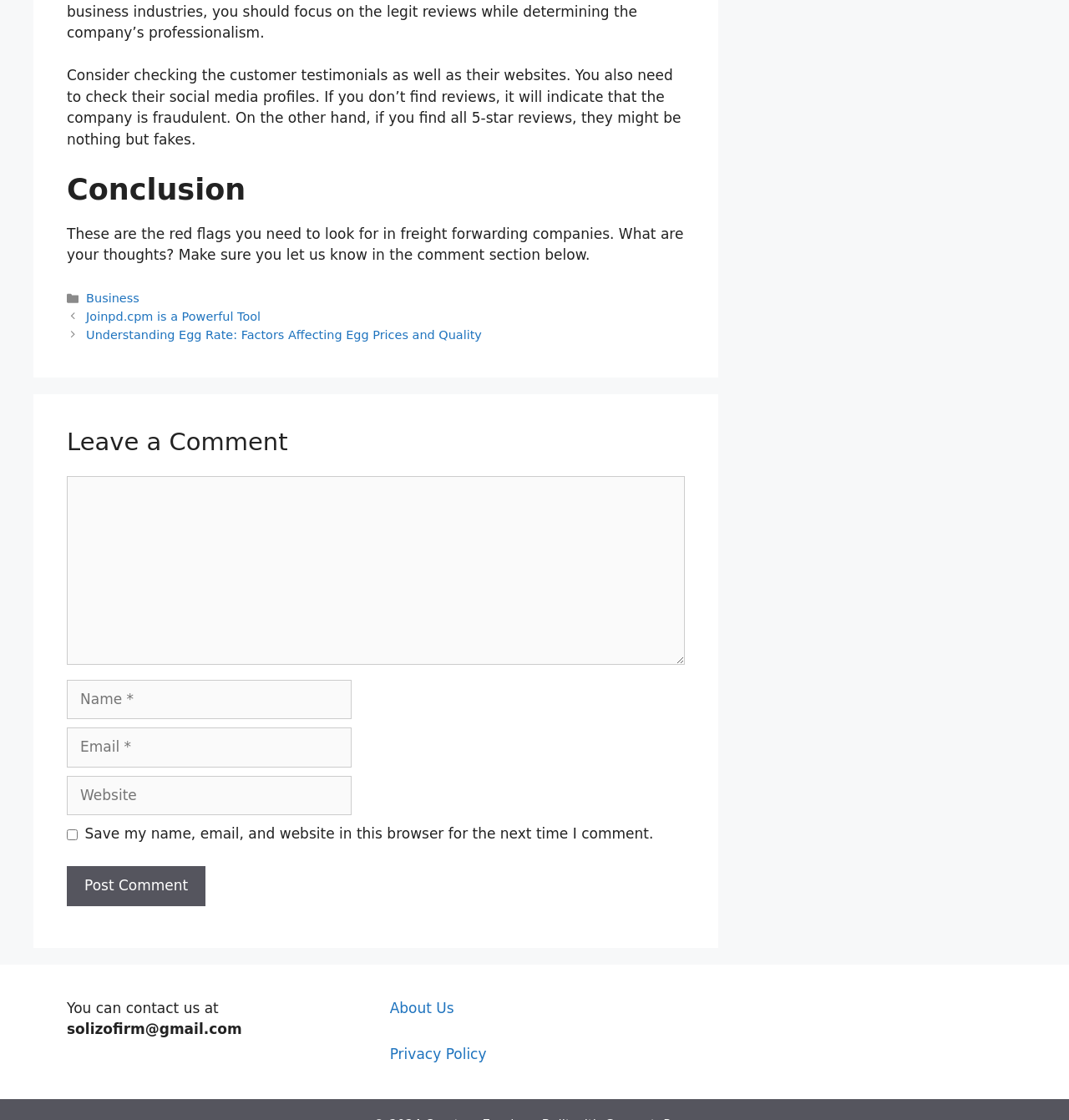What categories are available on the website?
Kindly answer the question with as much detail as you can.

The footer section has a link labeled 'Business' under the 'Categories' heading, indicating that the website has a category related to business.